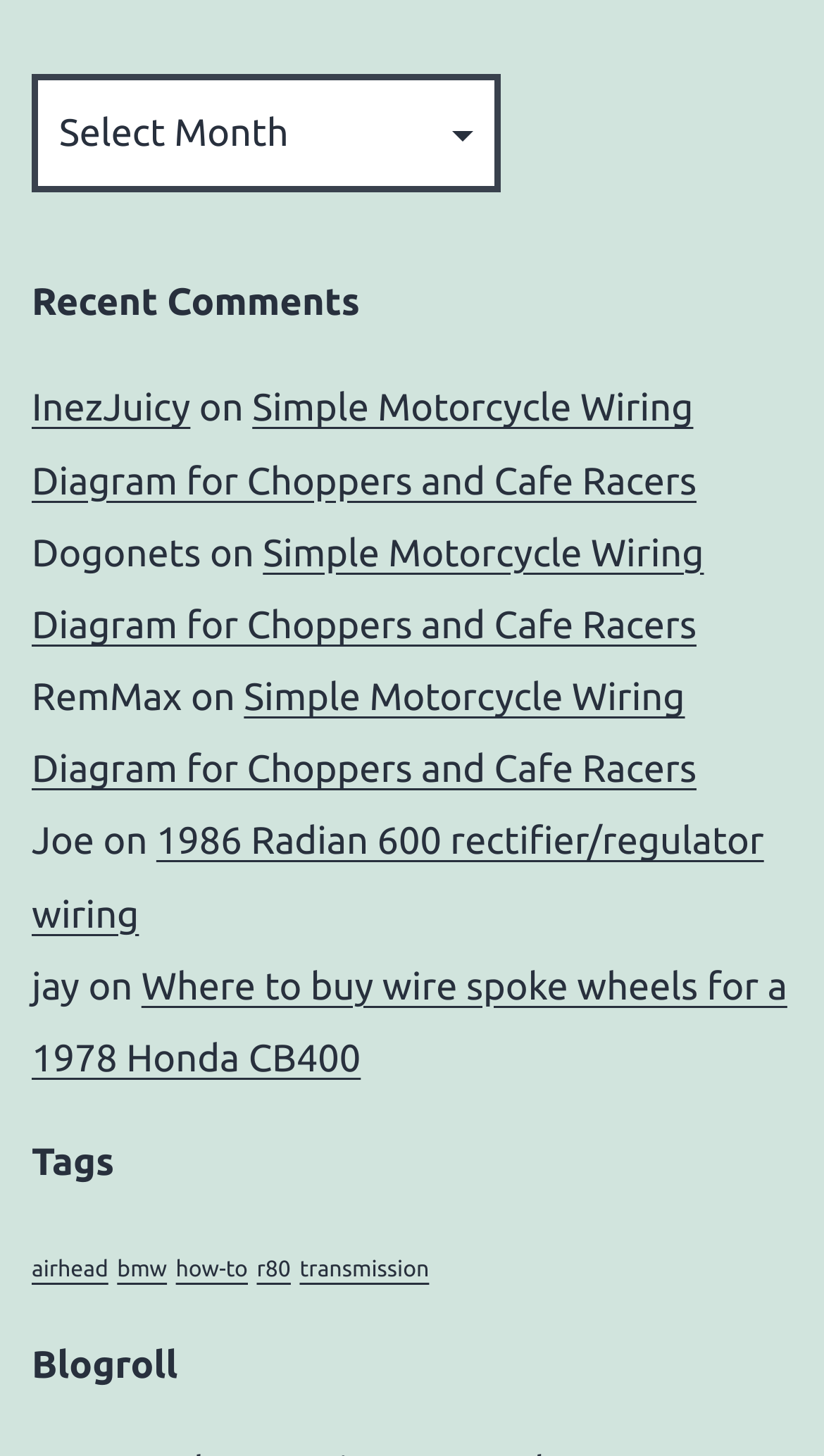Provide the bounding box coordinates of the HTML element this sentence describes: "airhead". The bounding box coordinates consist of four float numbers between 0 and 1, i.e., [left, top, right, bottom].

[0.038, 0.864, 0.131, 0.882]